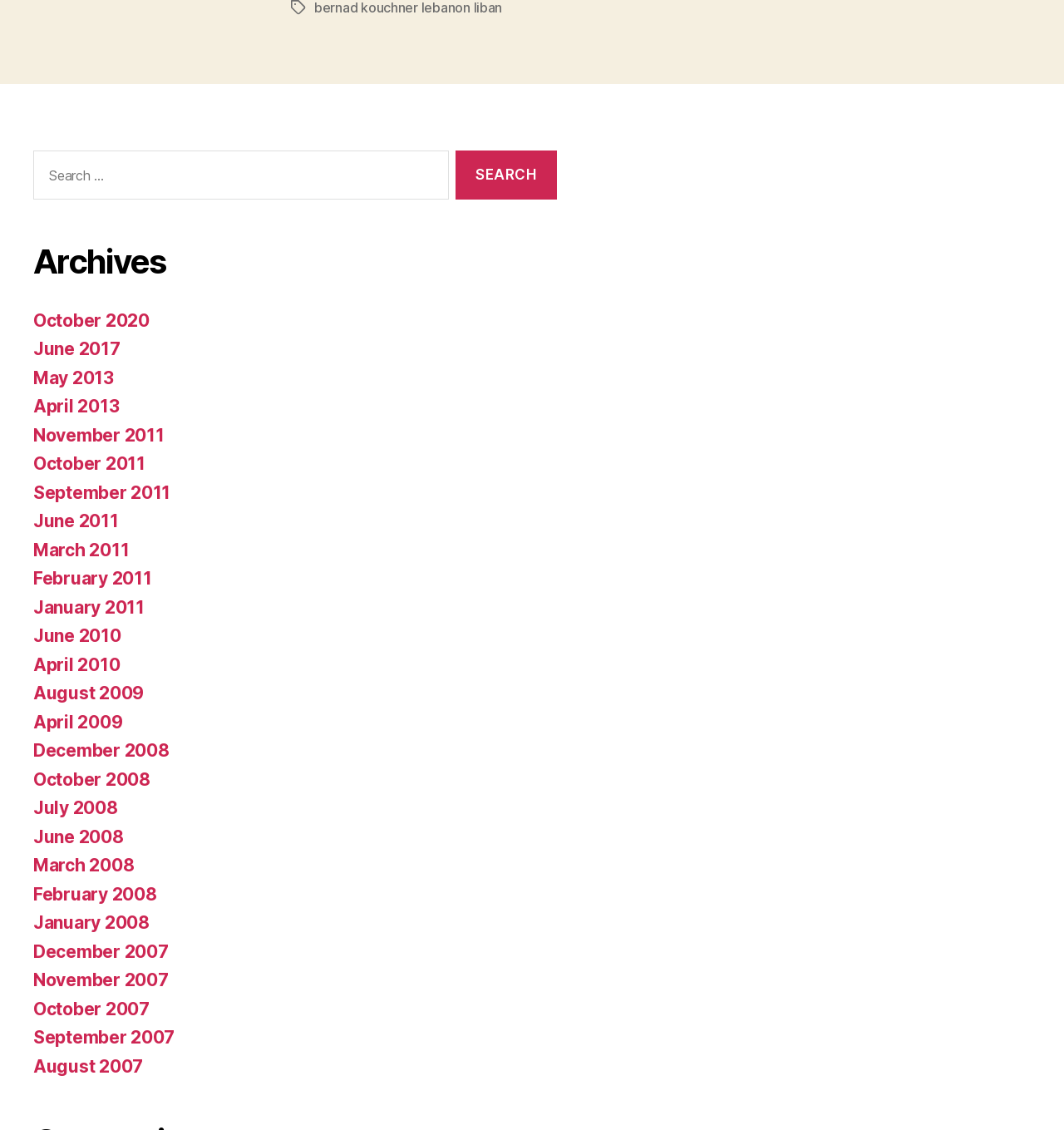Determine the coordinates of the bounding box for the clickable area needed to execute this instruction: "Search for a tag".

[0.031, 0.133, 0.422, 0.177]